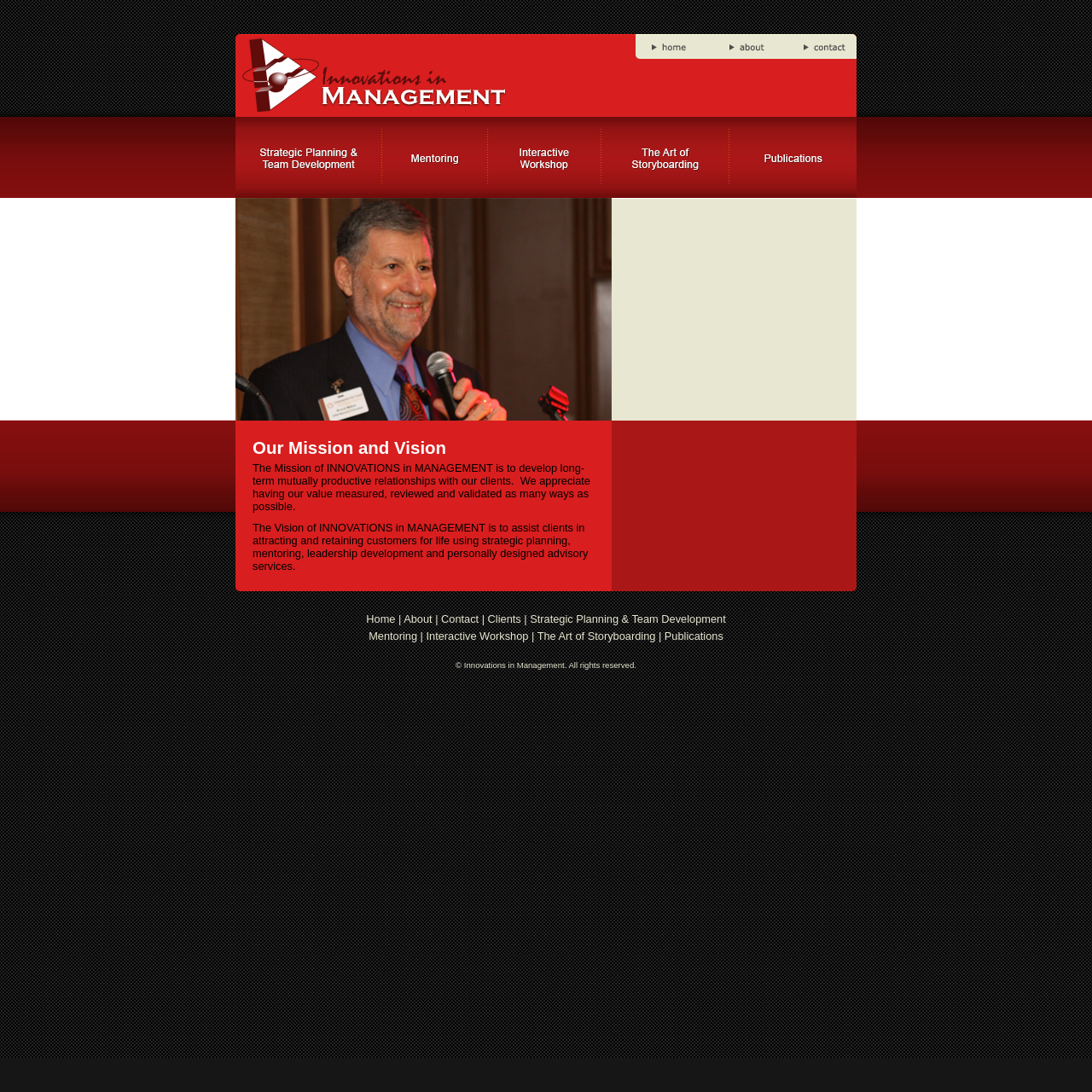Give a complete and precise description of the webpage's appearance.

The webpage is titled "Innovations in Management" and has a prominent heading with the same title at the top. Below the heading, there is a navigation menu with three main links: "home", "about", and "contact", each accompanied by a small icon. 

The main content of the page is divided into sections, with the first section featuring four links: "Strategic Planning & Team Developement", "Mentoring", "Interactive Workshop", and "The Art of Storyboarding". Each link has a corresponding image. 

The next section contains a paragraph of text describing the mission and vision of Innovations in Management. The mission is to develop long-term relationships with clients, and the vision is to assist clients in attracting and retaining customers for life using various services.

At the bottom of the page, there are additional links to "Clients", "Strategic Planning & Team Development", "Mentoring", "Interactive Workshop", "The Art of Storyboarding", and "Publications". There is also a copyright notice stating "© Innovations in Management. All rights reserved."